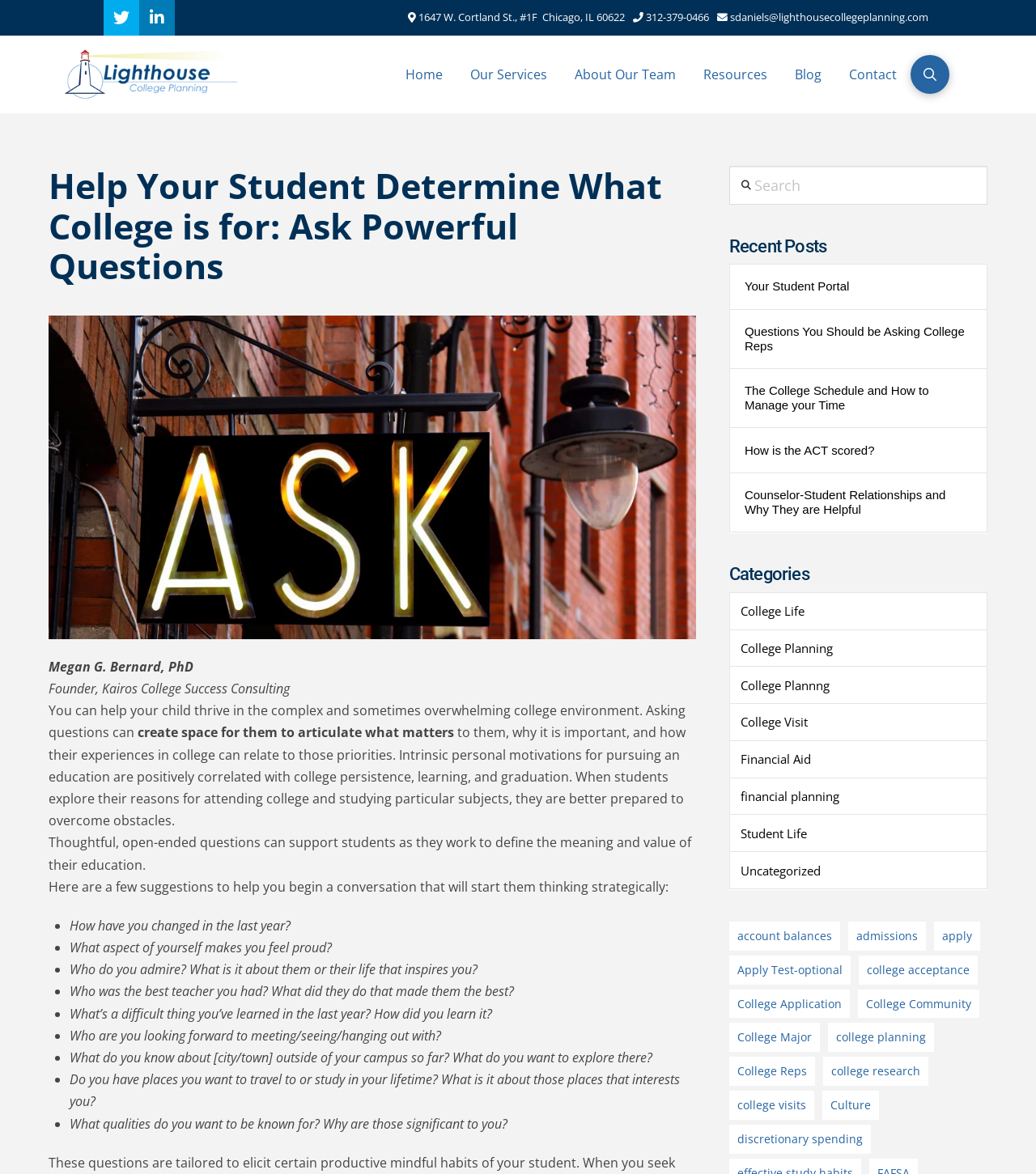Elaborate on the information and visuals displayed on the webpage.

This webpage is about Lighthouse College Planning, a service that helps students determine what college is for by asking powerful questions. At the top of the page, there is a navigation menu with links to "Home", "Our Services", "About Our Team", "Resources", "Blog", and "Contact". Below the navigation menu, there is a heading that reads "Help Your Student Determine What College is for: Ask Powerful Questions". 

To the left of the heading, there is an image of Lighthouse College Planning. Below the heading, there is a brief introduction to the service, explaining that asking questions can help students articulate what matters to them and why it is important. 

The main content of the page is a list of open-ended questions that parents can ask their students to help them think strategically about their education. These questions are grouped into a list with bullet points, and they cover topics such as personal growth, role models, and academic goals. 

On the right side of the page, there is a search bar and a section titled "Recent Posts" that lists several blog articles related to college planning. Below the recent posts, there is a section titled "Categories" that lists various categories of blog articles, such as "College Life", "College Planning", and "Financial Aid". 

At the bottom of the page, there is a section that lists the number of items in each category, and a link to "Back to Top" that allows users to quickly navigate back to the top of the page.